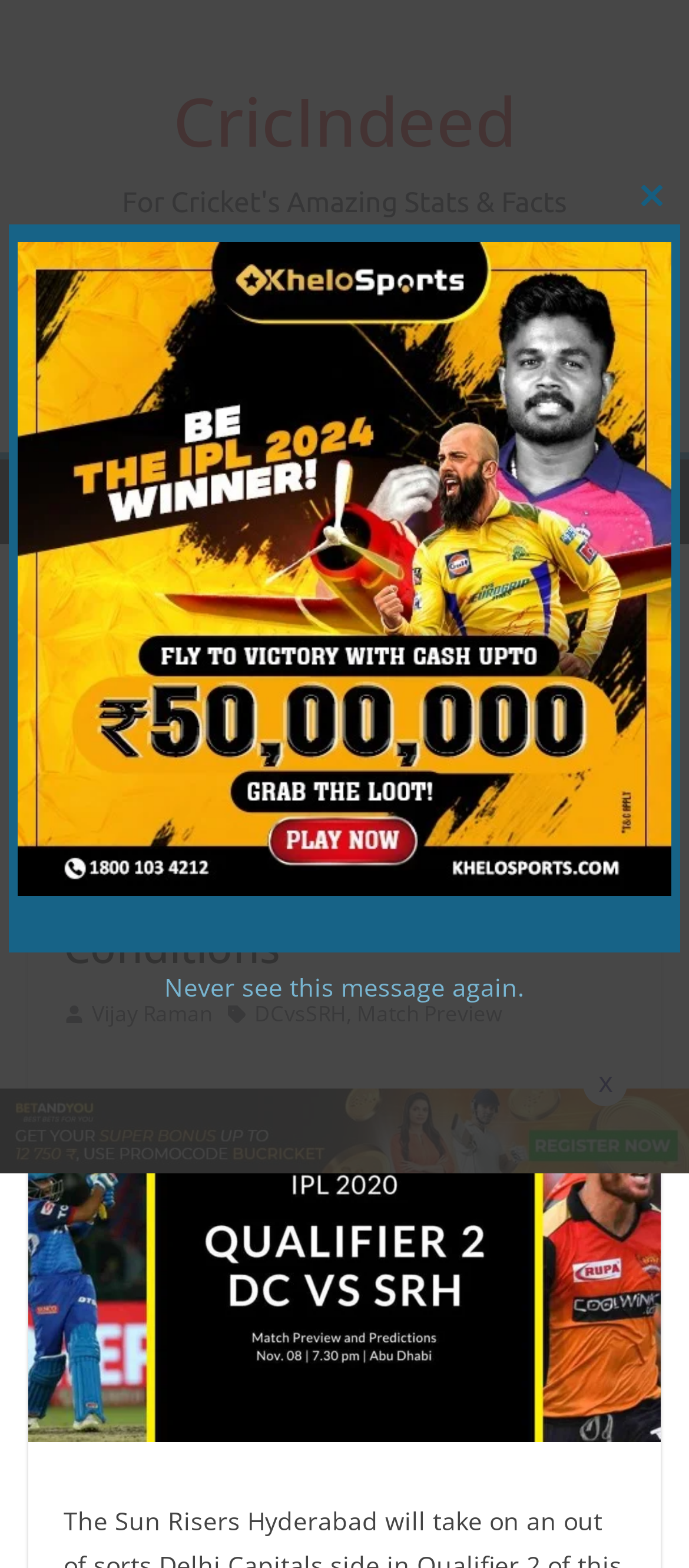What is the name of the website? Look at the image and give a one-word or short phrase answer.

CricIndeed